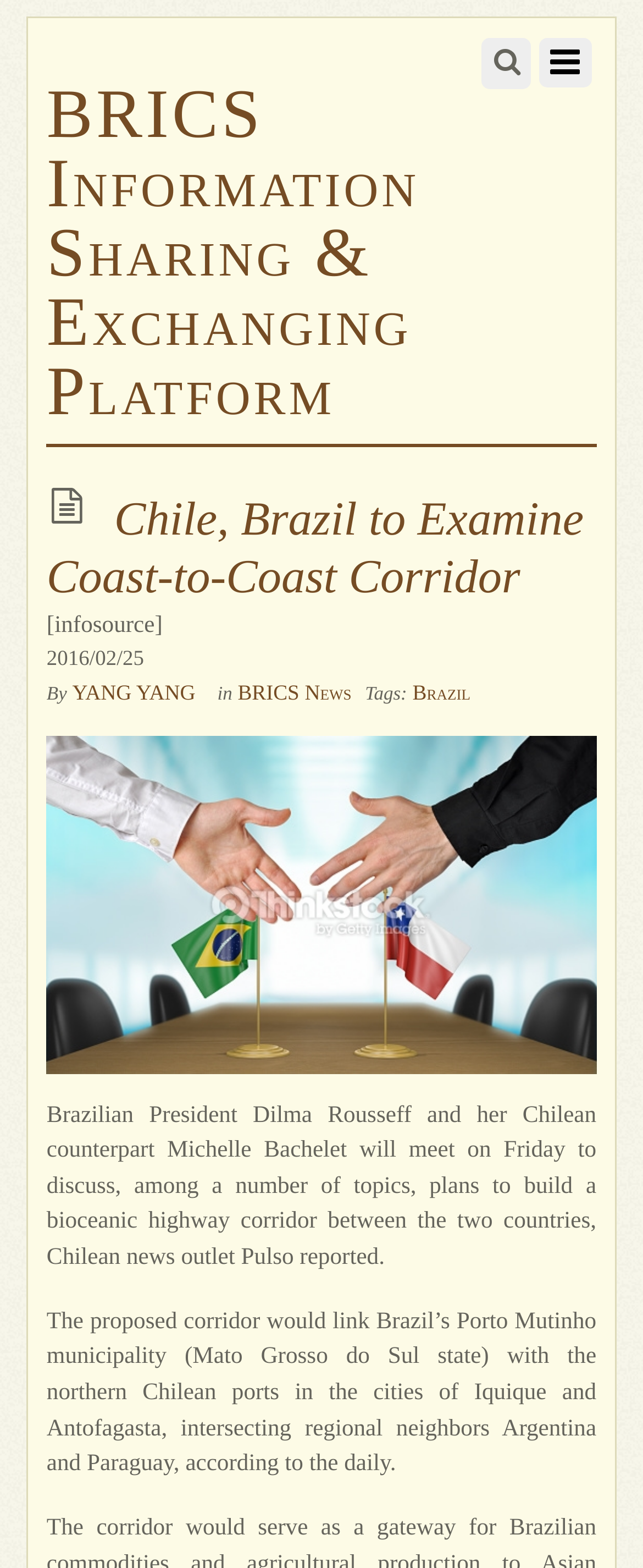What is the topic of the article?
Use the image to answer the question with a single word or phrase.

Coast-to-Coast Corridor